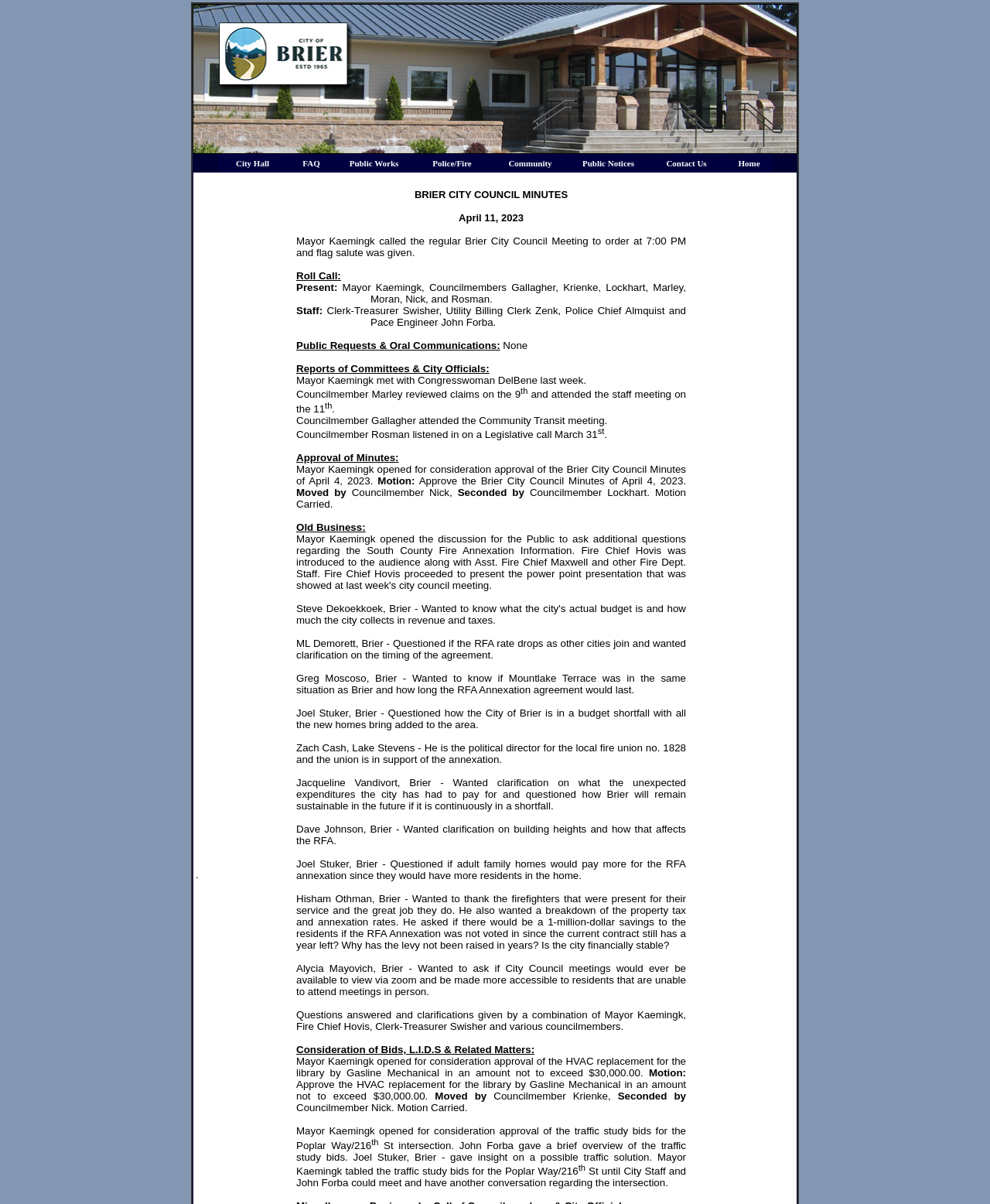Who is the fire chief that presented the power point presentation?
Look at the screenshot and provide an in-depth answer.

I found the answer by looking at the text 'Fire Chief Hovis proceeded to present the power point presentation that was...' which indicates that Fire Chief Hovis is the one who presented the power point presentation.